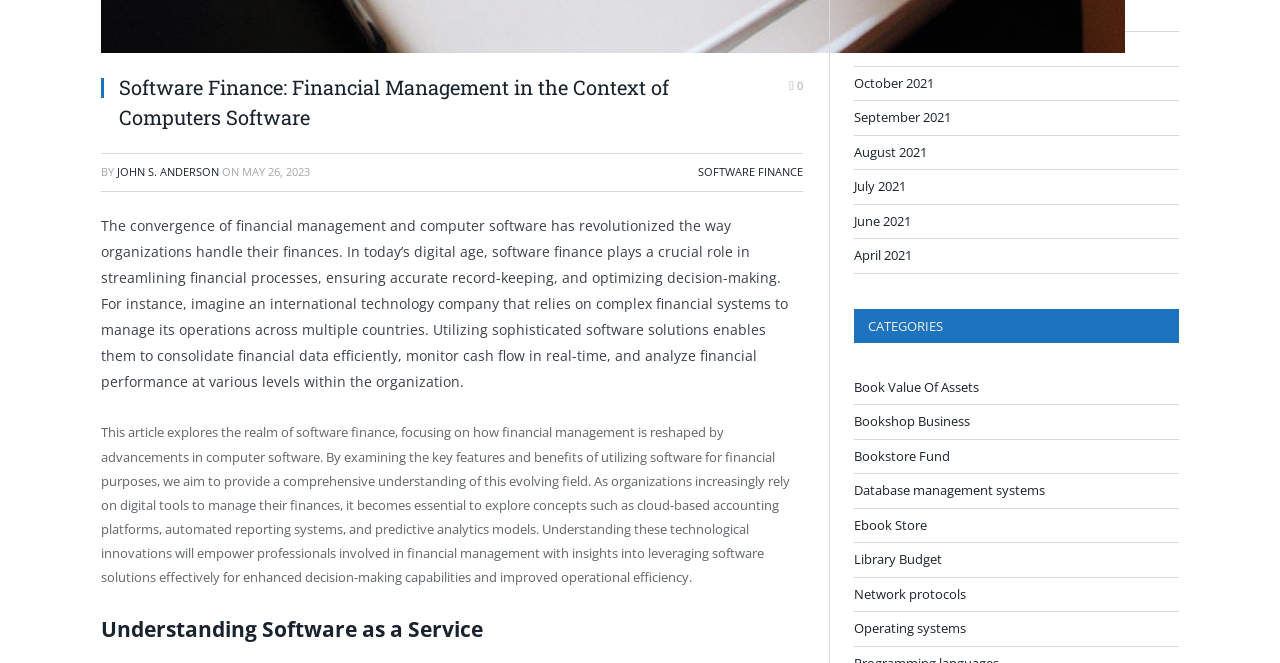Answer this question in one word or a short phrase: What is the date of publication of the article?

MAY 26, 2023